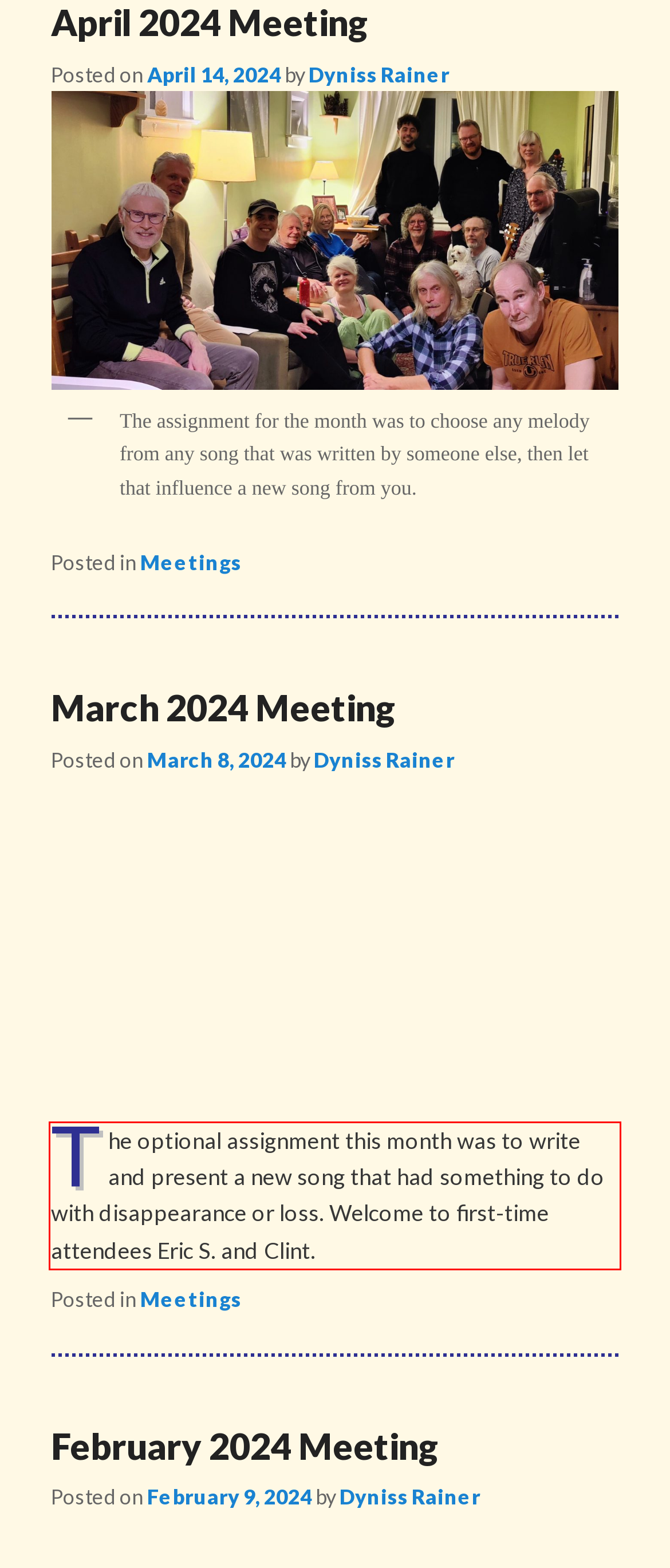The screenshot provided shows a webpage with a red bounding box. Apply OCR to the text within this red bounding box and provide the extracted content.

The optional assignment this month was to write and present a new song that had something to do with disappearance or loss. Welcome to first-time attendees Eric S. and Clint.